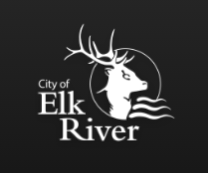Utilize the details in the image to thoroughly answer the following question: What is represented by the wavy lines in the logo?

The wavy lines flanking the deer in the logo represent the rivers or natural water bodies in the region, which is an important aspect of the City of Elk River's natural heritage.